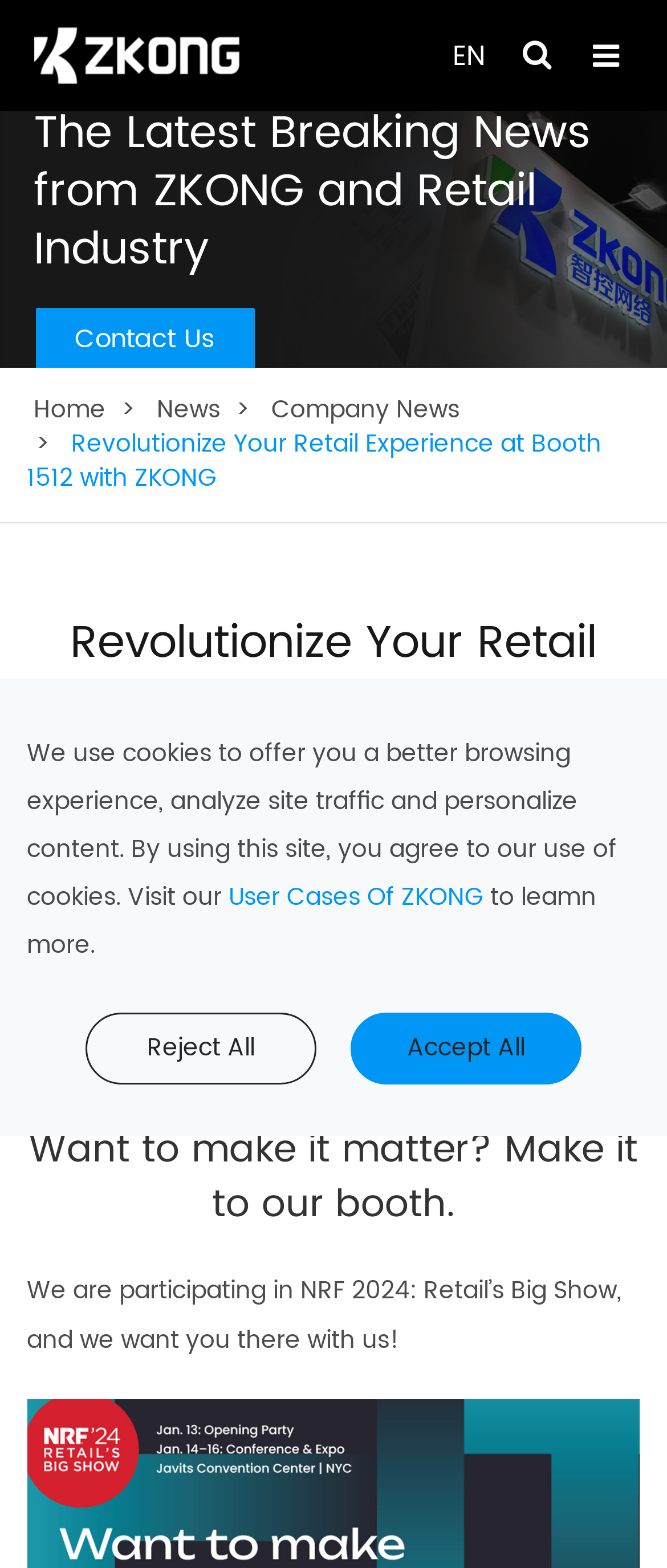What are the contact methods provided?
Examine the image and provide an in-depth answer to the question.

I found the contact methods by looking at the link elements at the bottom of the webpage, which include 'Skype', 'Whatsapp', 'E-mail', and 'TEL'.